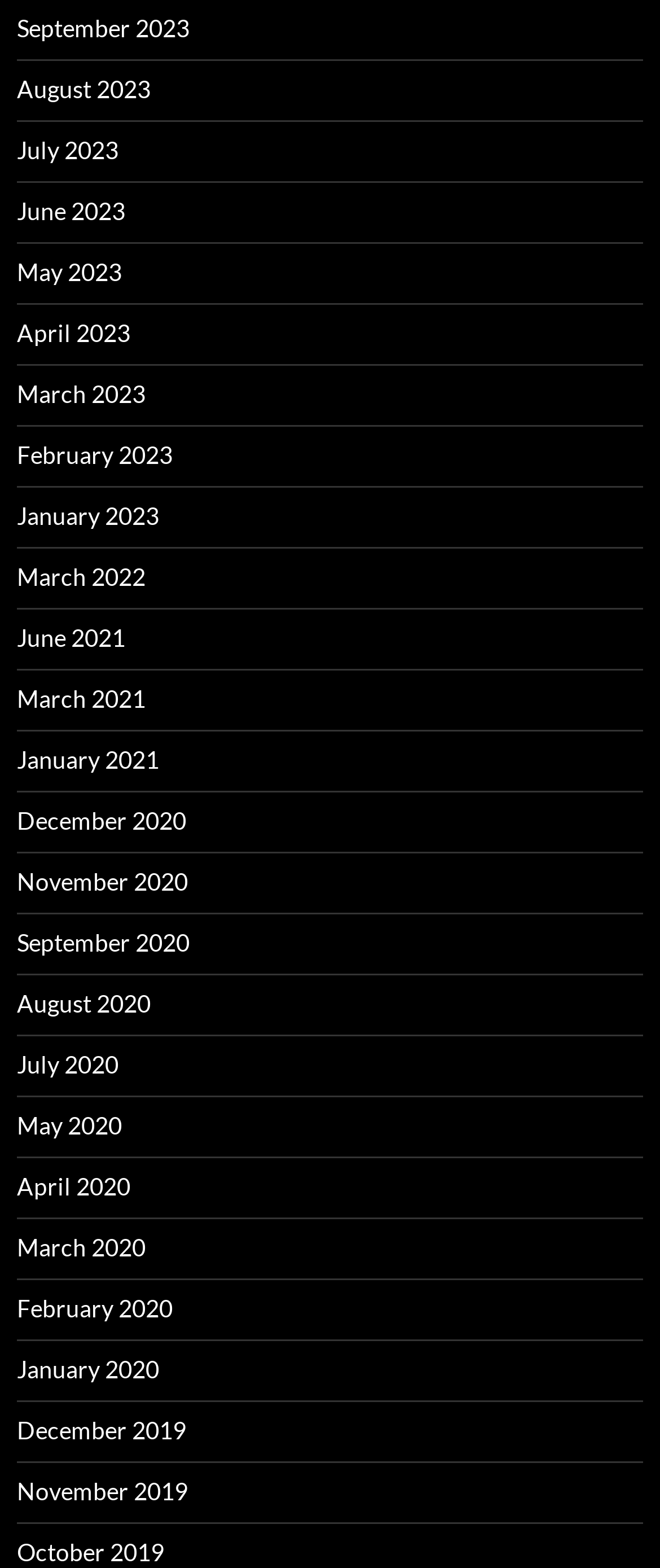Based on the element description: "October 2019", identify the UI element and provide its bounding box coordinates. Use four float numbers between 0 and 1, [left, top, right, bottom].

[0.026, 0.981, 0.249, 0.999]